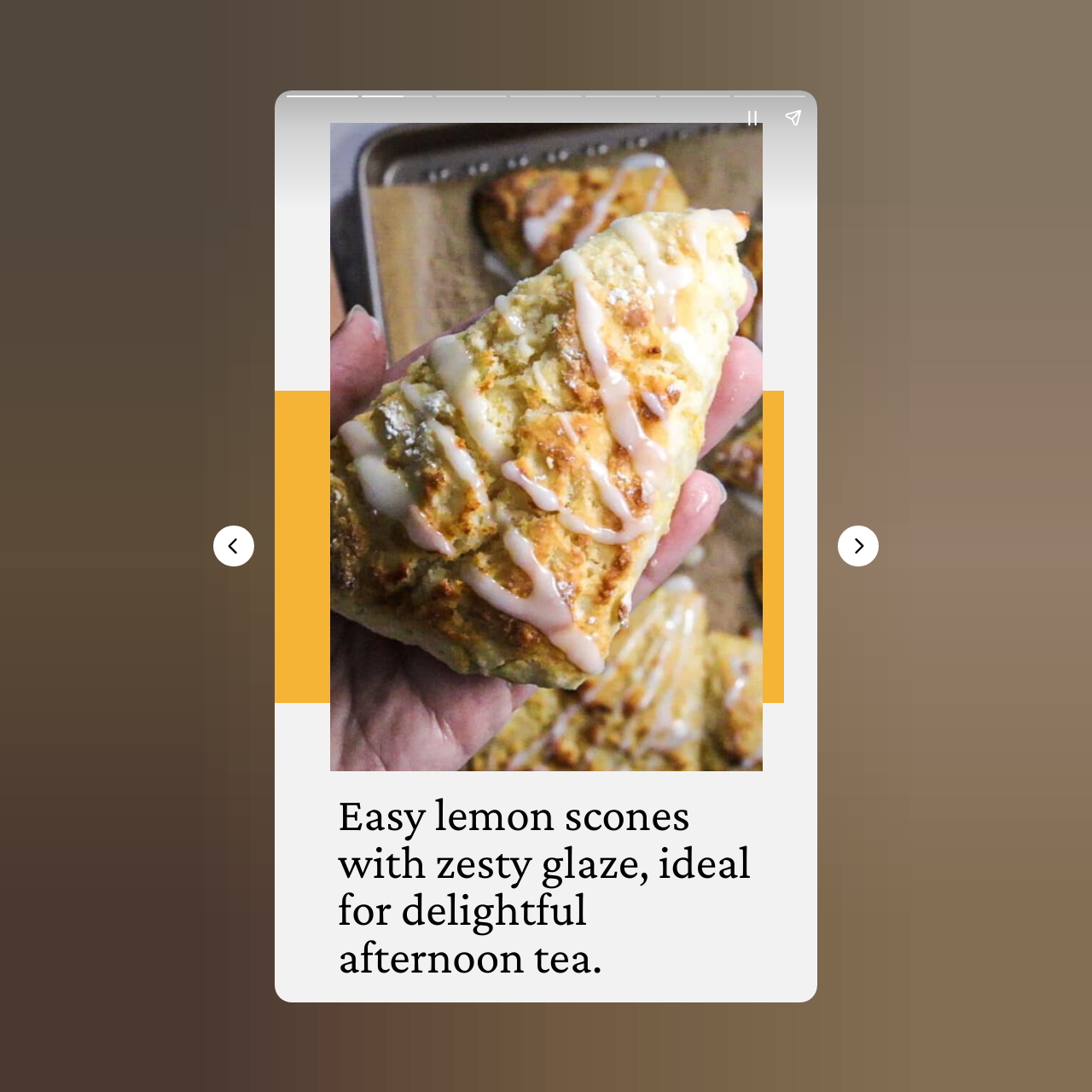Identify the bounding box of the UI component described as: "Genesis Framework".

None